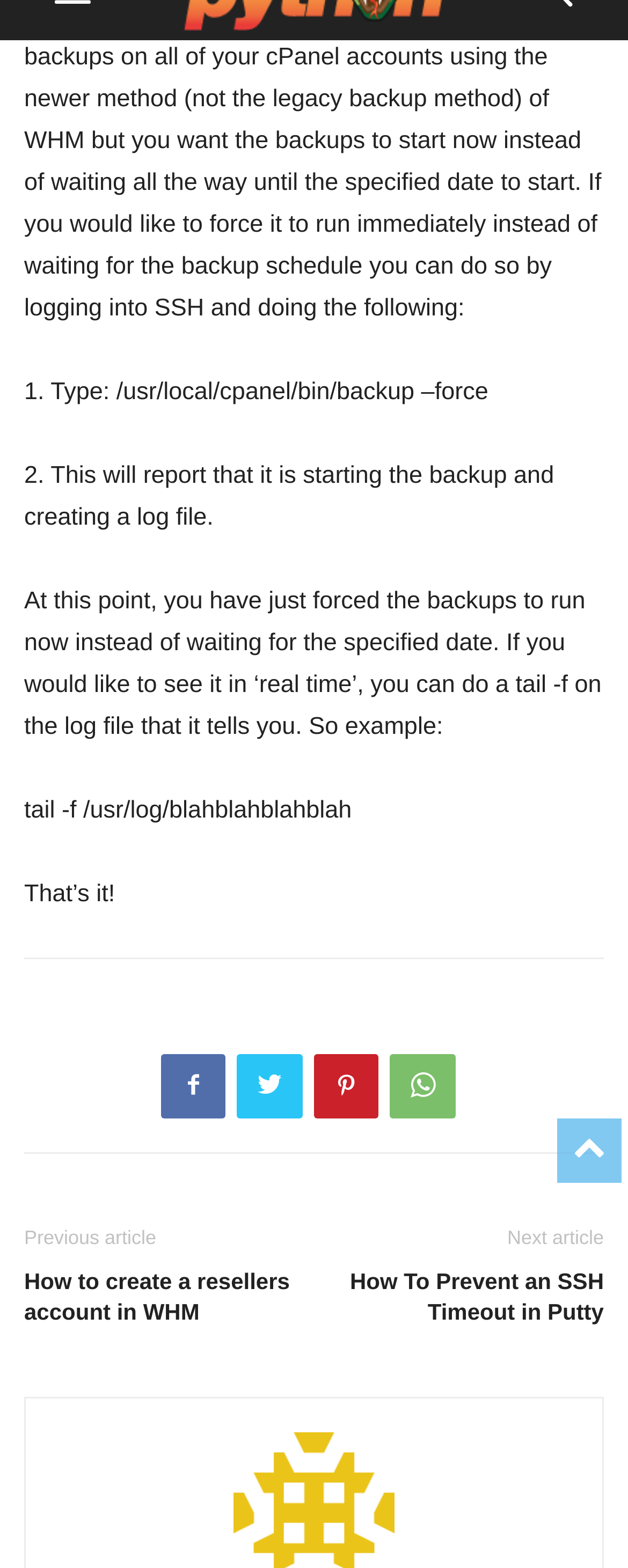Using the details in the image, give a detailed response to the question below:
How many steps are there to force backups to run immediately?

According to the webpage, there are two steps to force backups to run immediately: typing the command '/usr/local/cpanel/bin/backup –force' and optionally monitoring the log file in real-time using the 'tail -f' command.